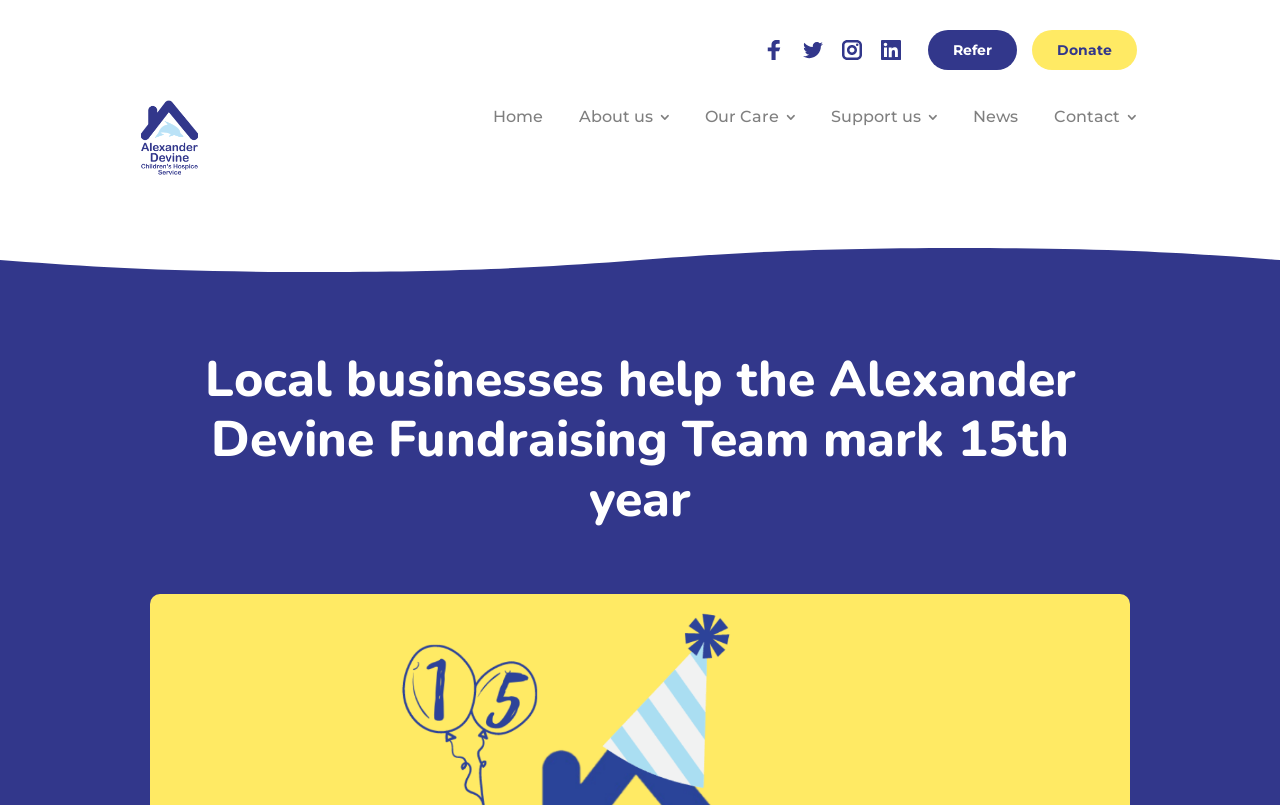Identify the bounding box for the given UI element using the description provided. Coordinates should be in the format (top-left x, top-left y, bottom-right x, bottom-right y) and must be between 0 and 1. Here is the description: alt="Alexander Devine Children's Hospice Service"

[0.103, 0.11, 0.216, 0.134]